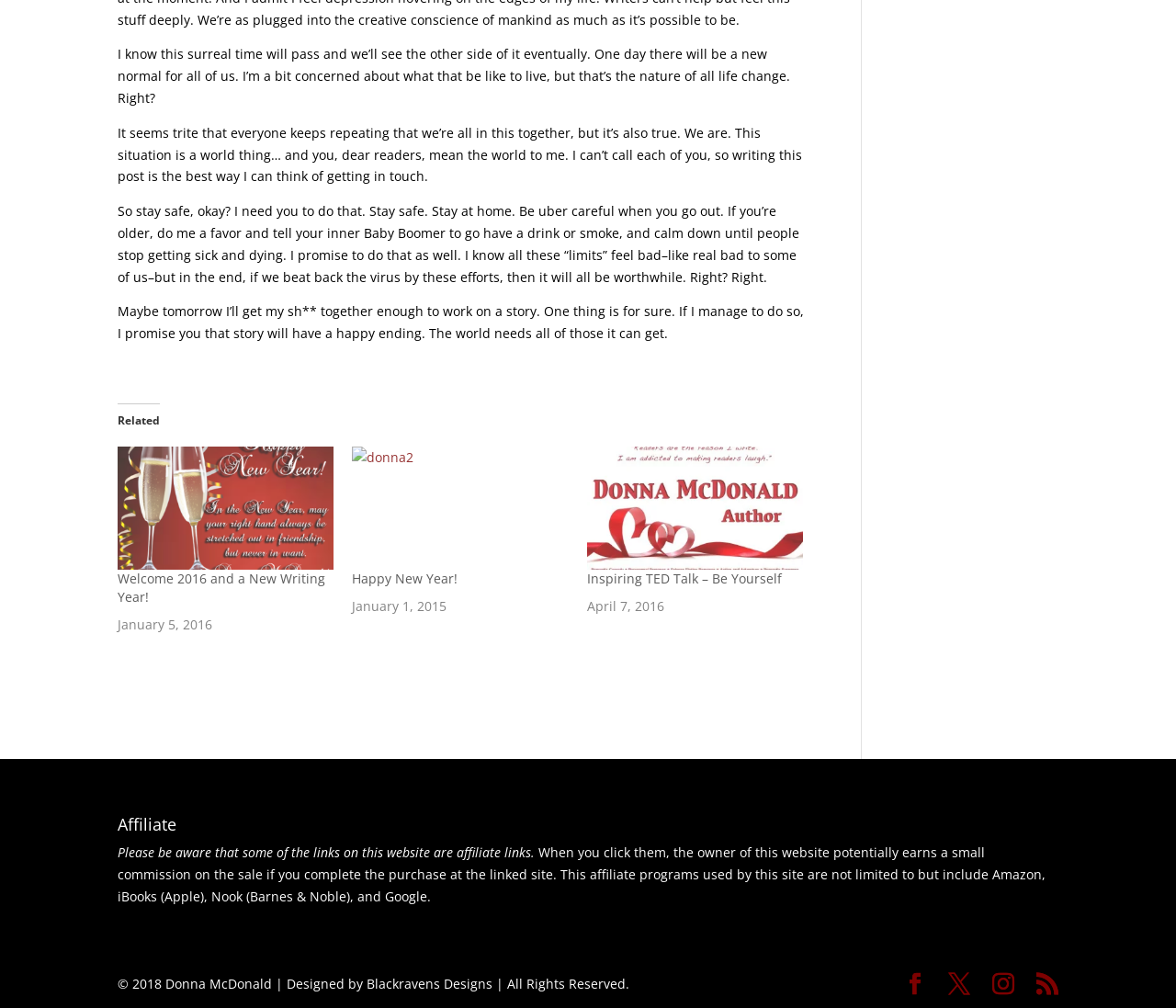Respond to the question below with a single word or phrase: How many social media sharing links are available?

5